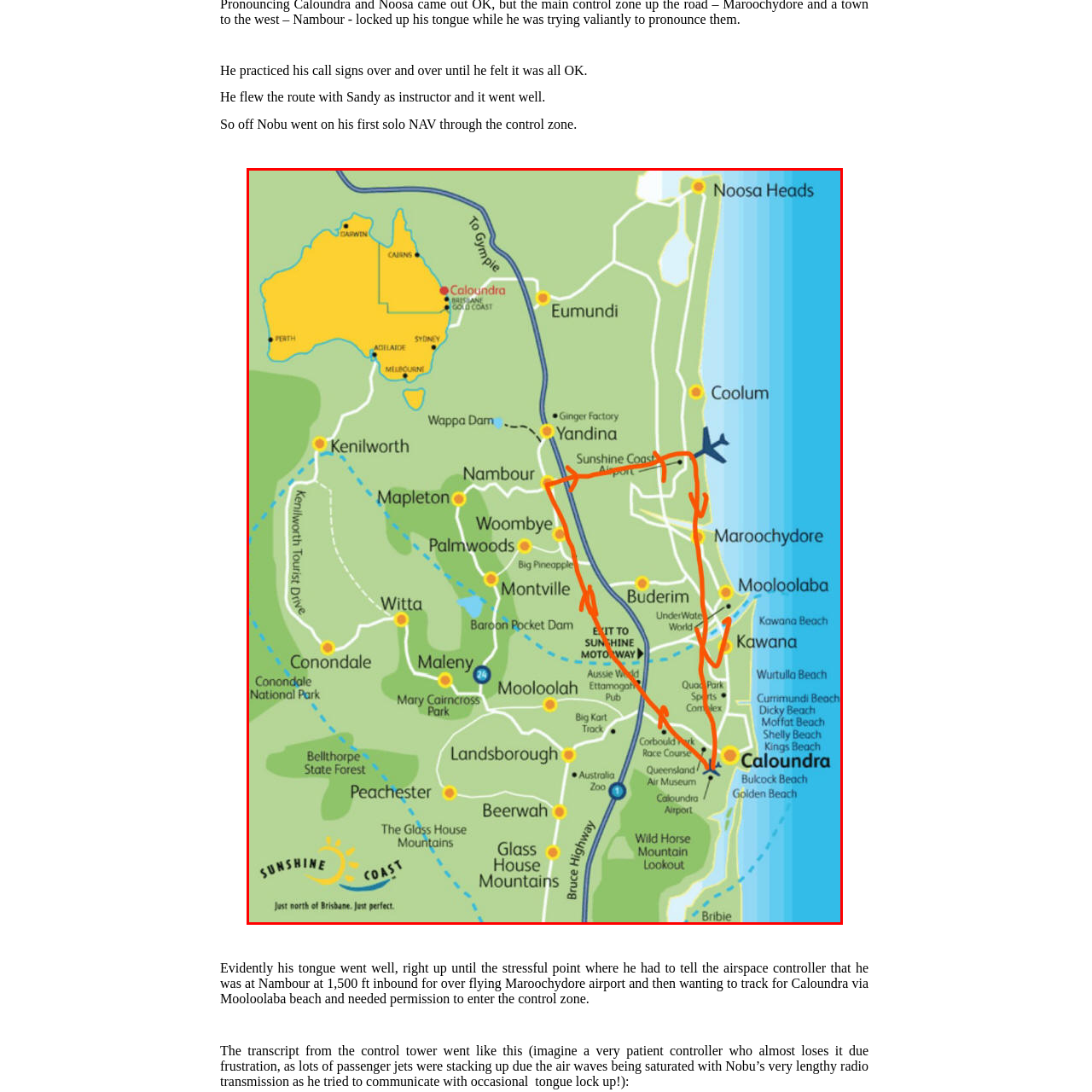Analyze the image surrounded by the red outline and answer the ensuing question with as much detail as possible based on the image:
What is indicated by the red line?

The red line on the map indicates the route taken during Nobu's first solo navigation through the control zone, providing a visual representation of his flight experience.